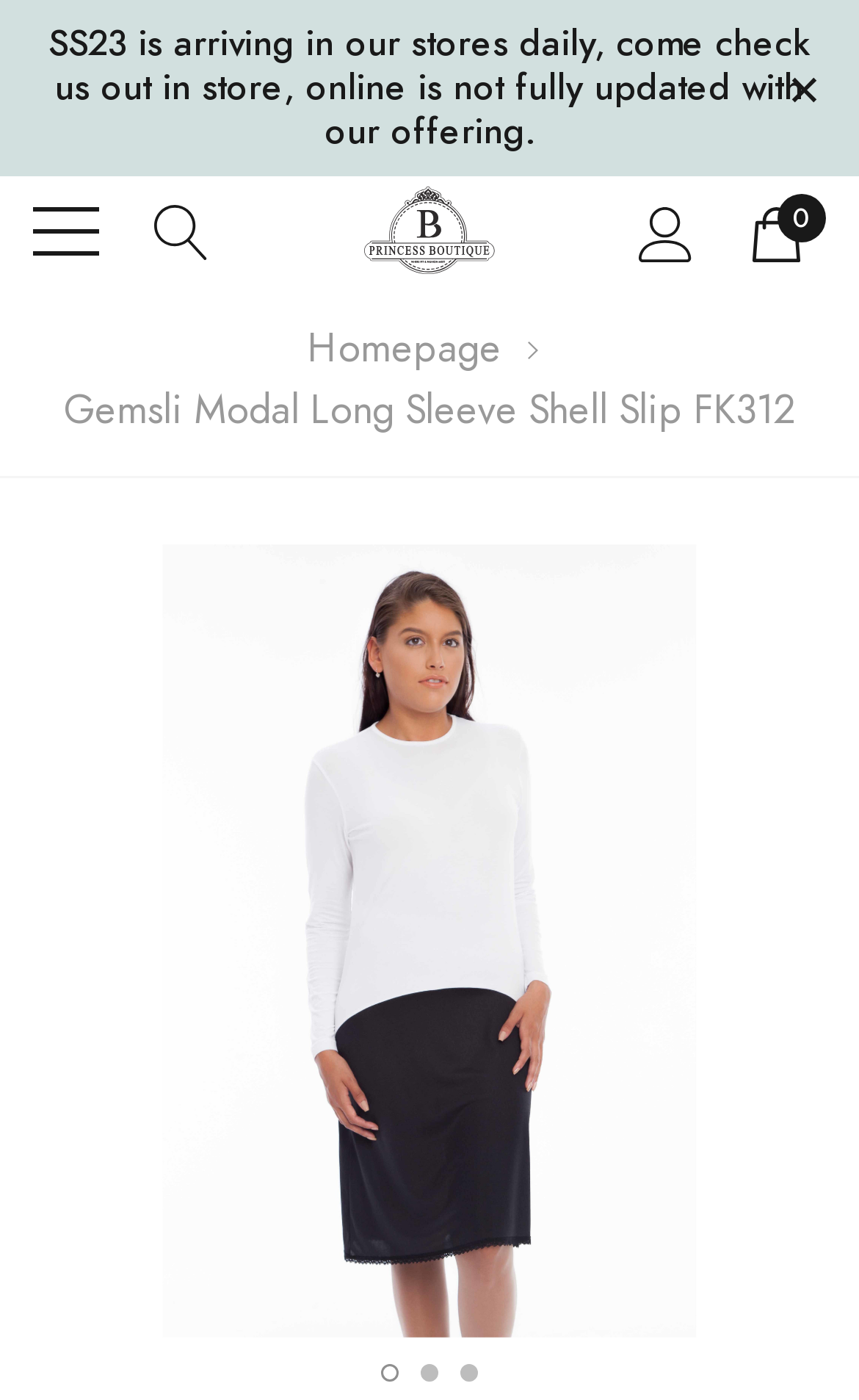What is the product name?
Offer a detailed and exhaustive answer to the question.

I found the product name by looking at the static text element with the OCR text 'Gemsli Modal Long Sleeve Shell Slip FK312' which is located at the top of the webpage.